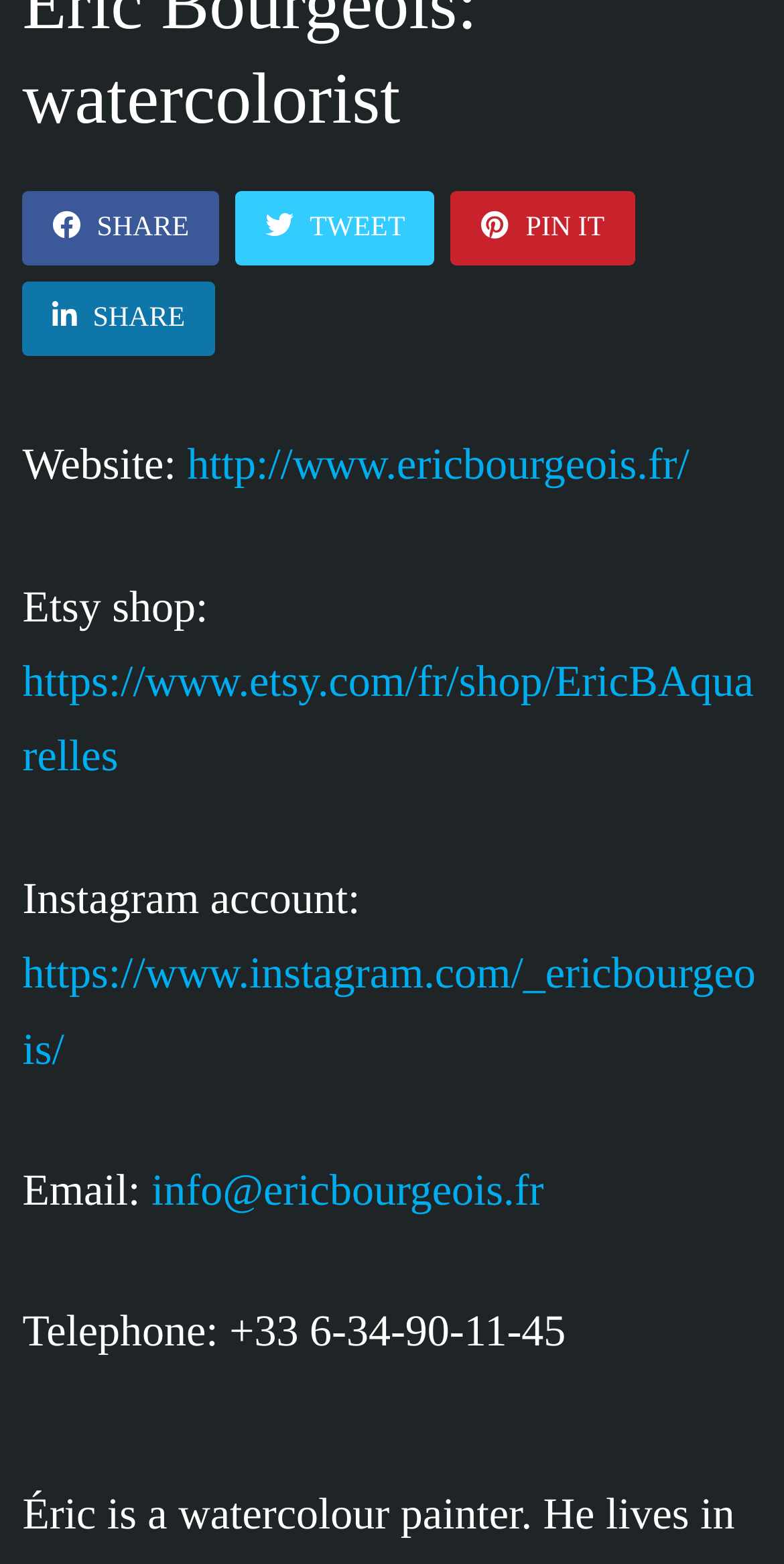Use a single word or phrase to answer the question:
What is the Etsy shop of Eric Bourgeois?

https://www.etsy.com/fr/shop/EricBAquarelles